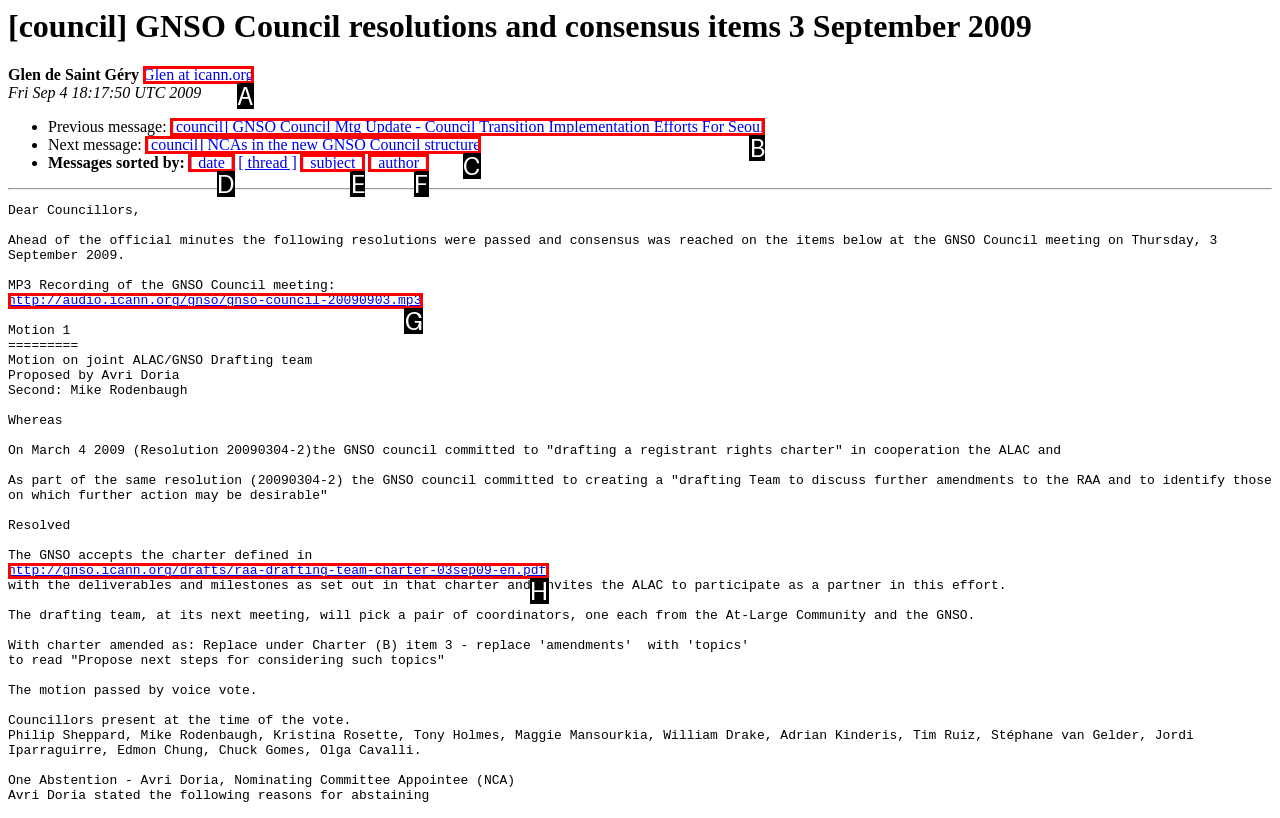Identify the HTML element that corresponds to the description: [ date ] Provide the letter of the matching option directly from the choices.

D